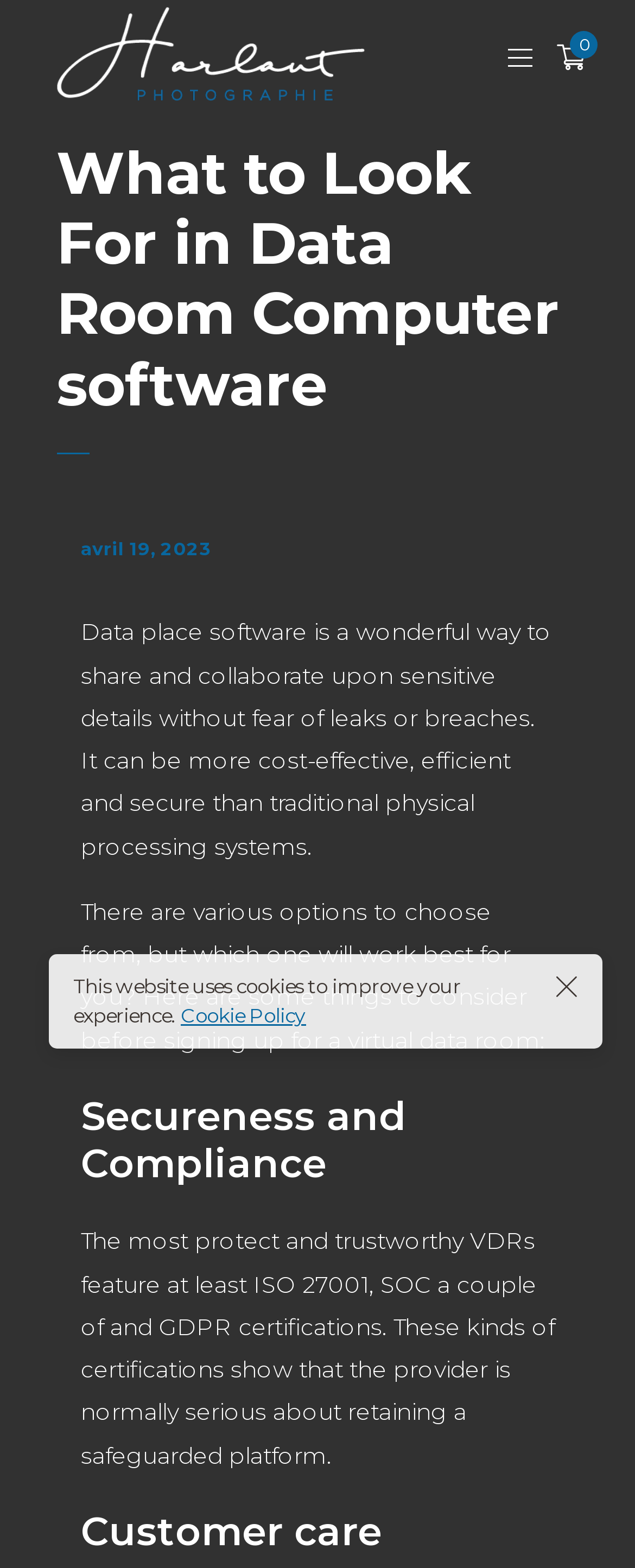Provide your answer in a single word or phrase: 
How many sections are there in the article?

3